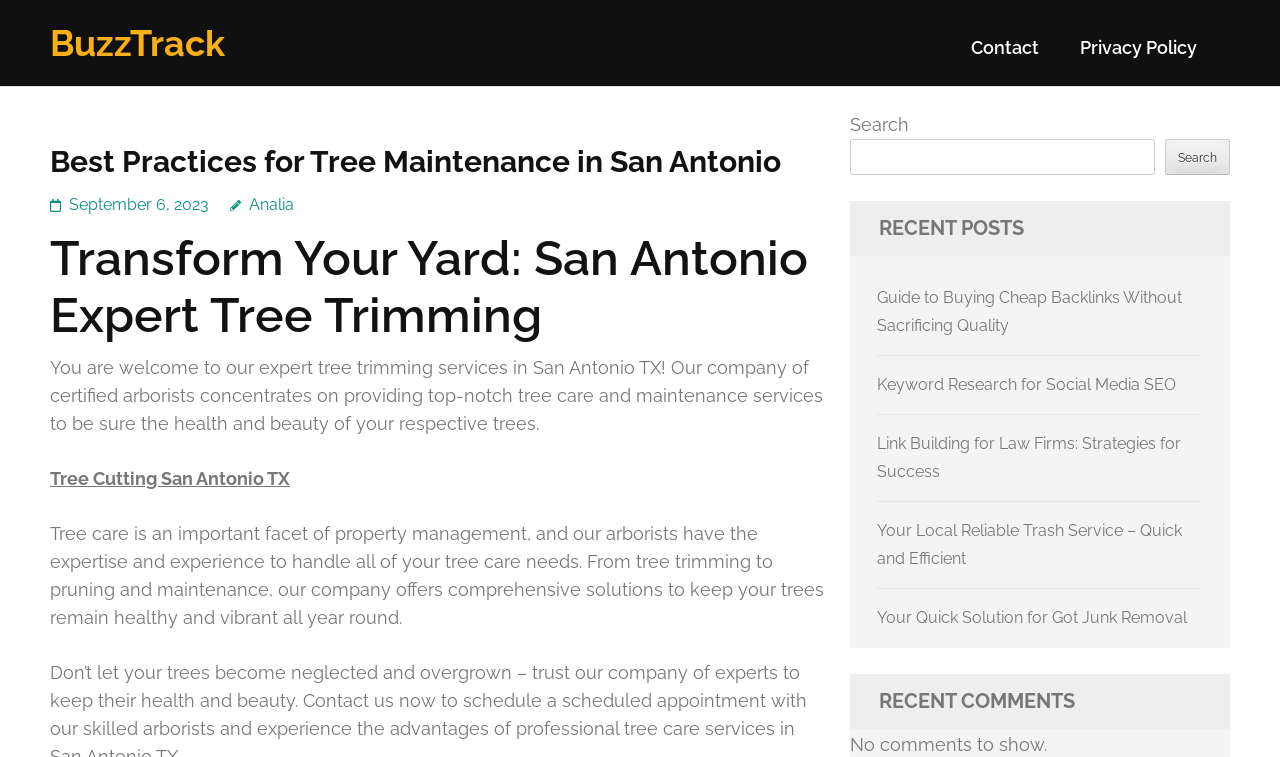Determine the bounding box coordinates of the clickable area required to perform the following instruction: "Contact us". The coordinates should be represented as four float numbers between 0 and 1: [left, top, right, bottom].

[0.759, 0.049, 0.812, 0.1]